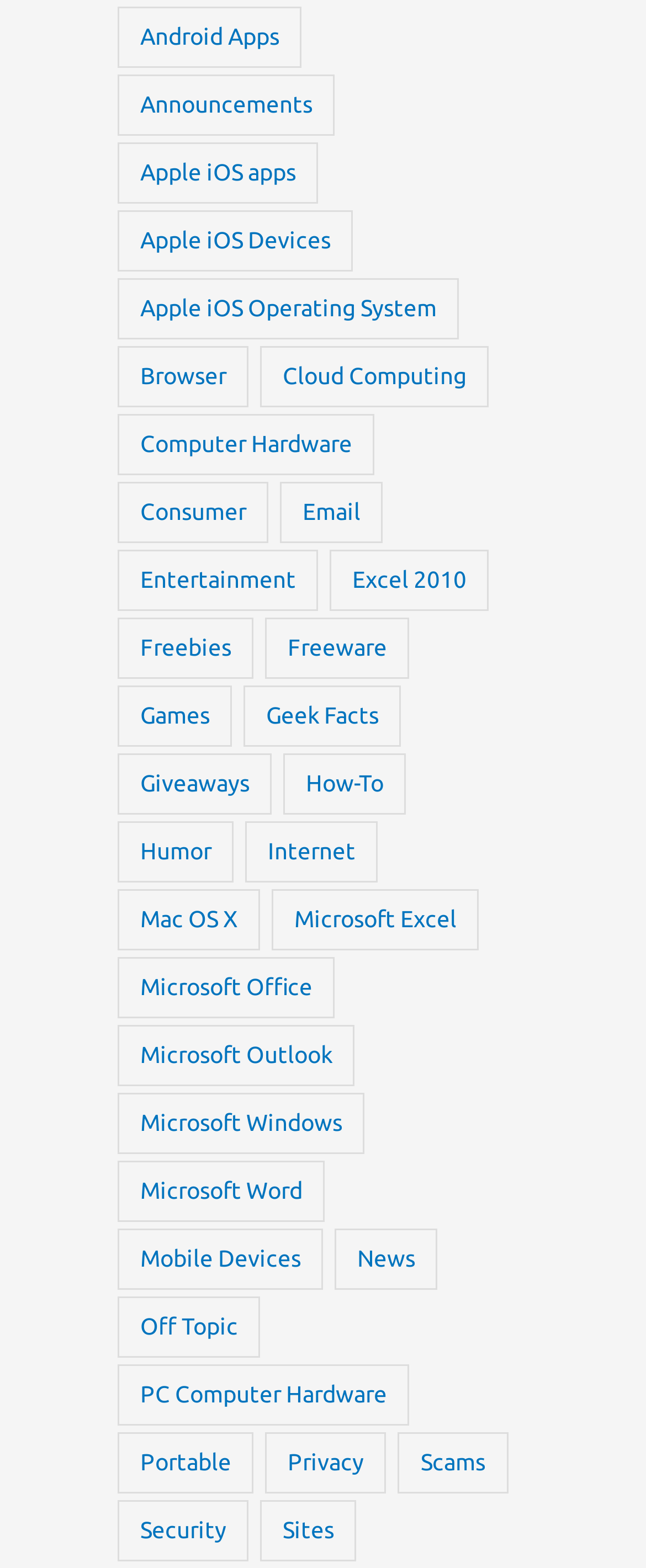Is there a category related to security?
Look at the screenshot and respond with a single word or phrase.

Yes